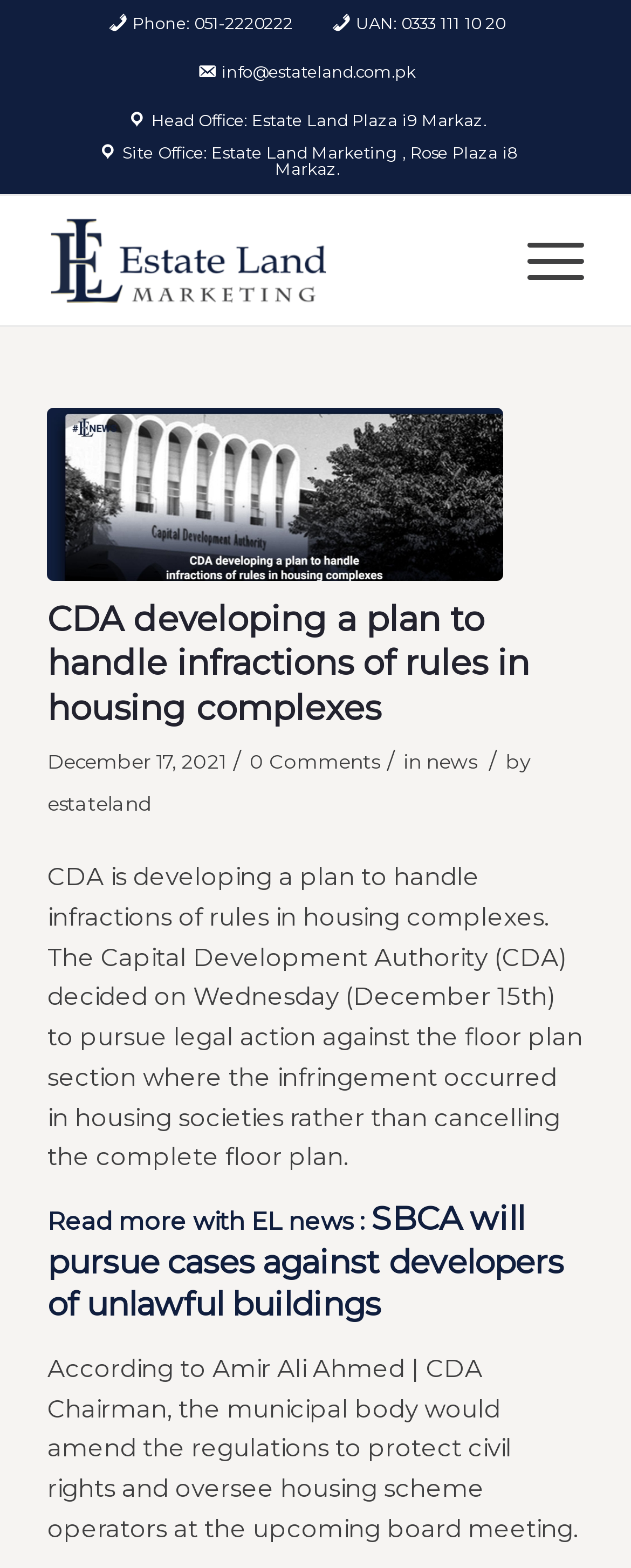Can you extract the headline from the webpage for me?

CDA developing a plan to handle infractions of rules in housing complexes